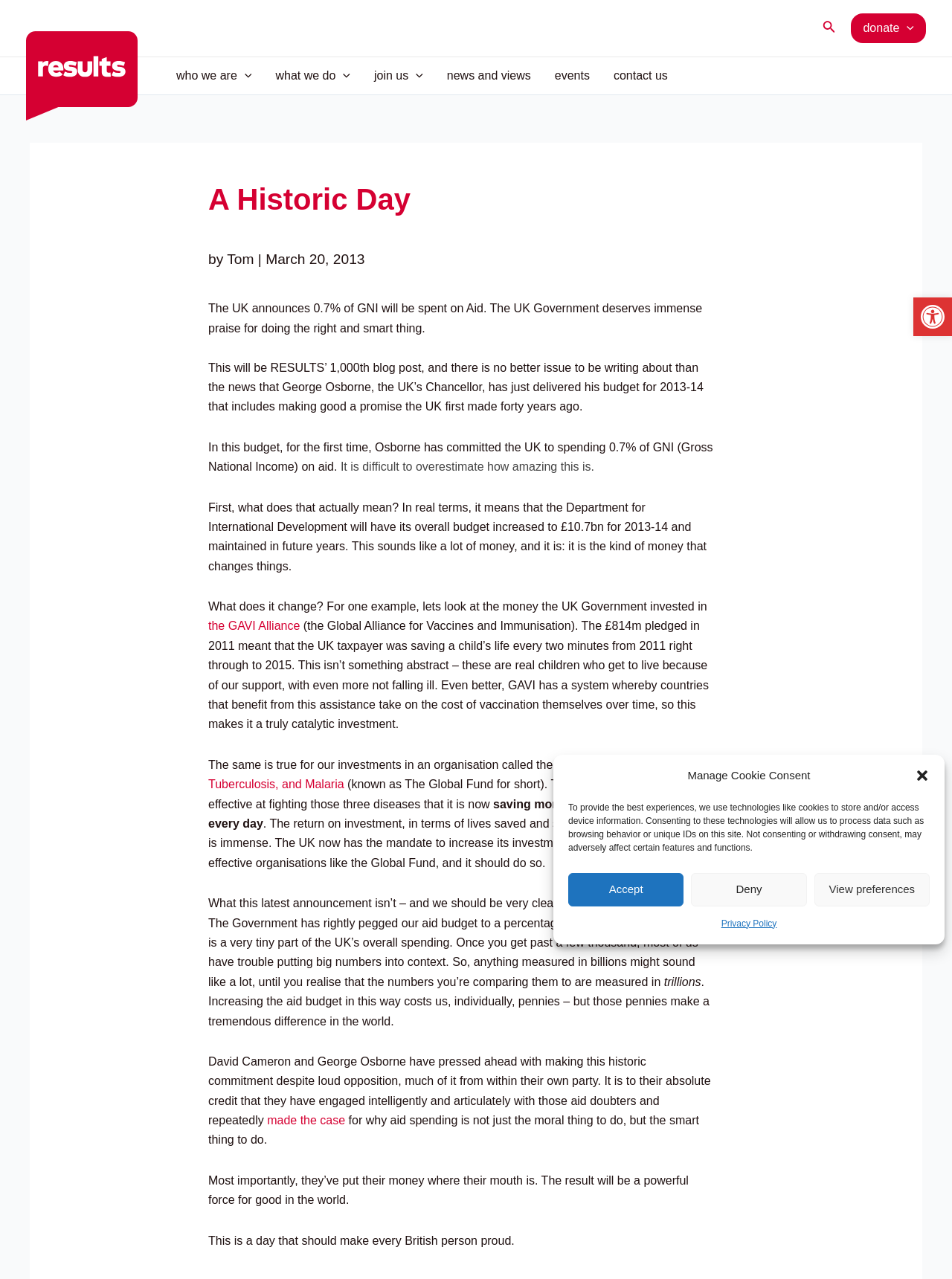Based on the element description: "parent_node: donate aria-label="Menu Toggle"", identify the bounding box coordinates for this UI element. The coordinates must be four float numbers between 0 and 1, listed as [left, top, right, bottom].

[0.945, 0.01, 0.96, 0.034]